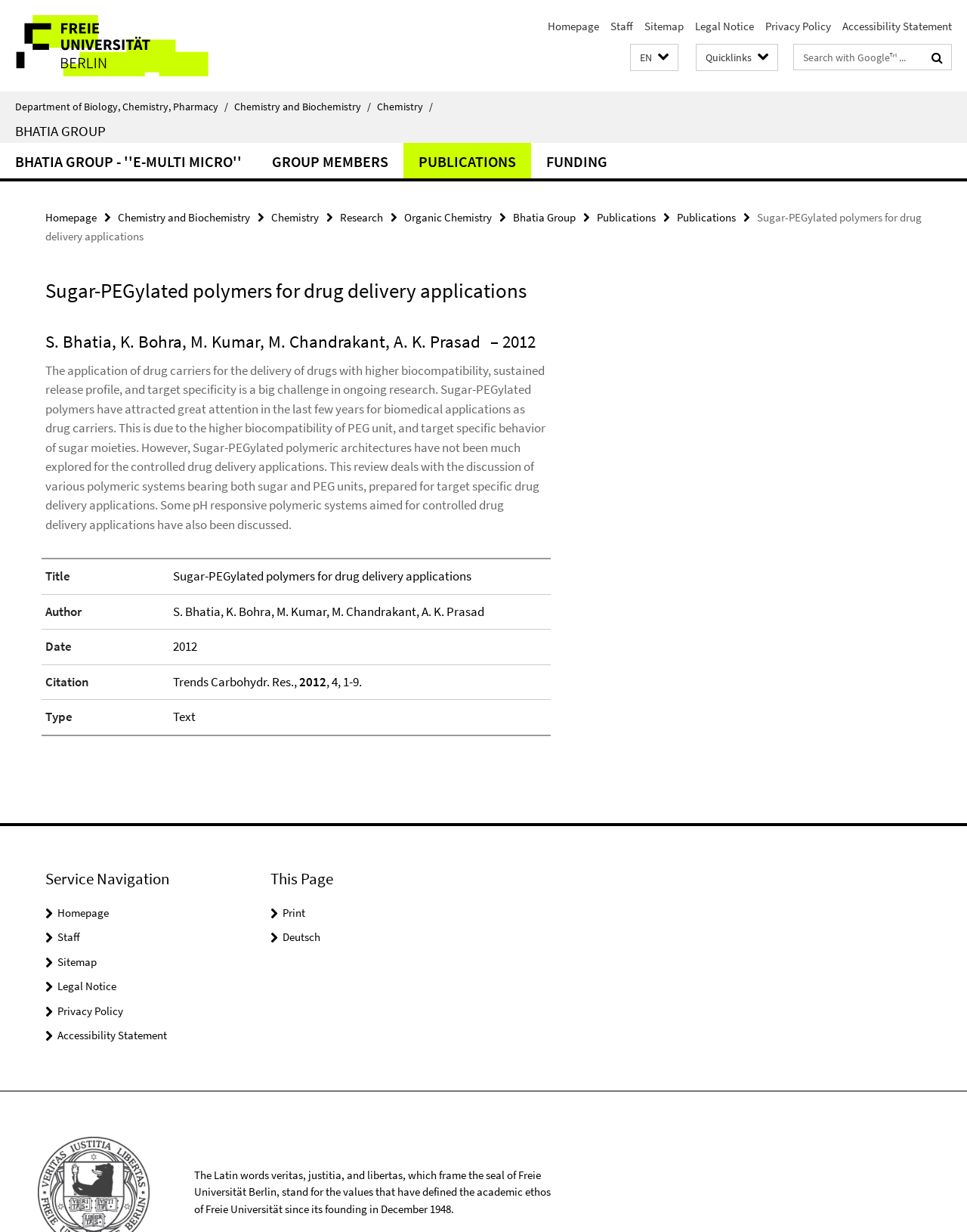Identify the coordinates of the bounding box for the element described below: "Department of Biology, Chemistry, Pharmacy/". Return the coordinates as four float numbers between 0 and 1: [left, top, right, bottom].

[0.016, 0.082, 0.242, 0.091]